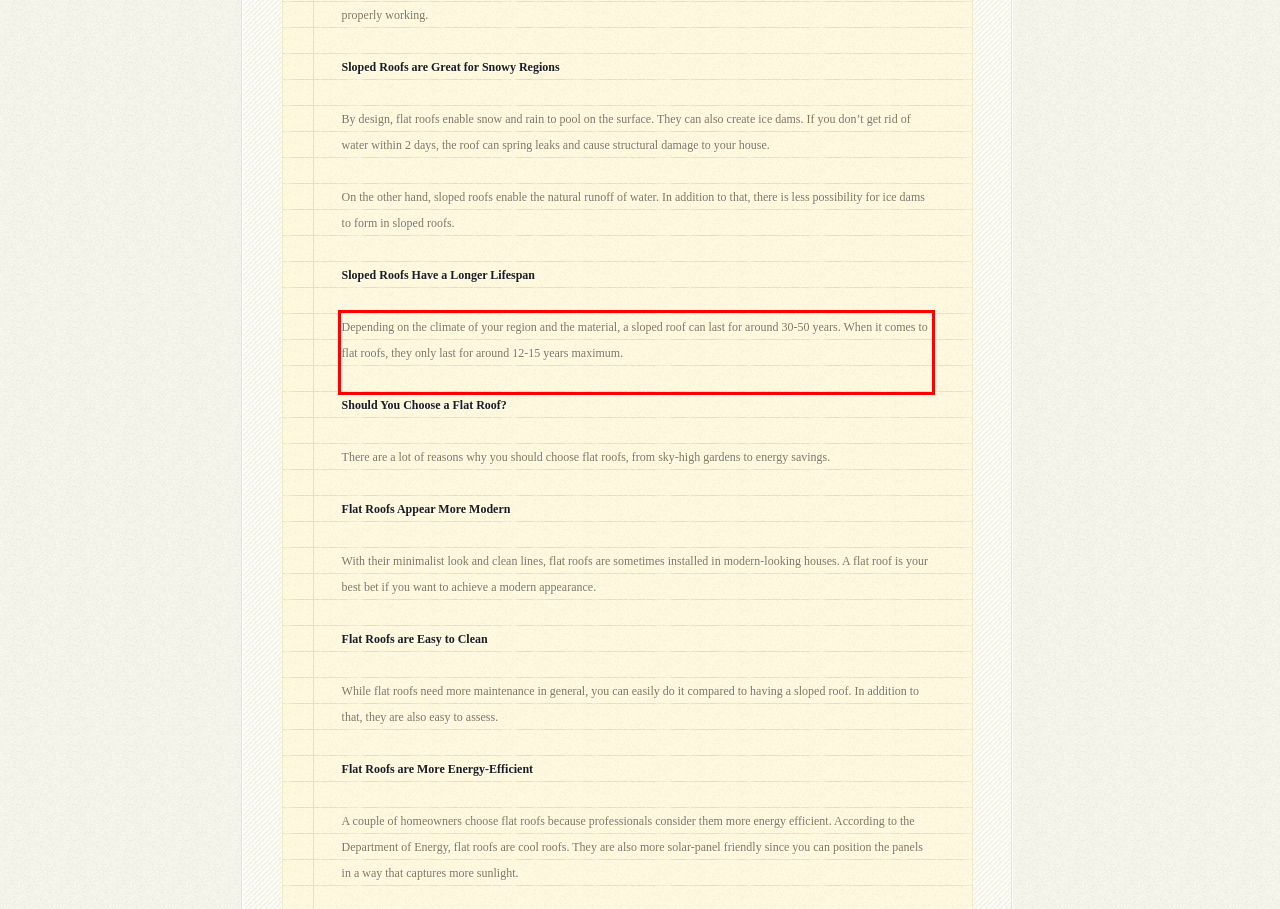You are provided with a screenshot of a webpage featuring a red rectangle bounding box. Extract the text content within this red bounding box using OCR.

Depending on the climate of your region and the material, a sloped roof can last for around 30-50 years. When it comes to flat roofs, they only last for around 12-15 years maximum.